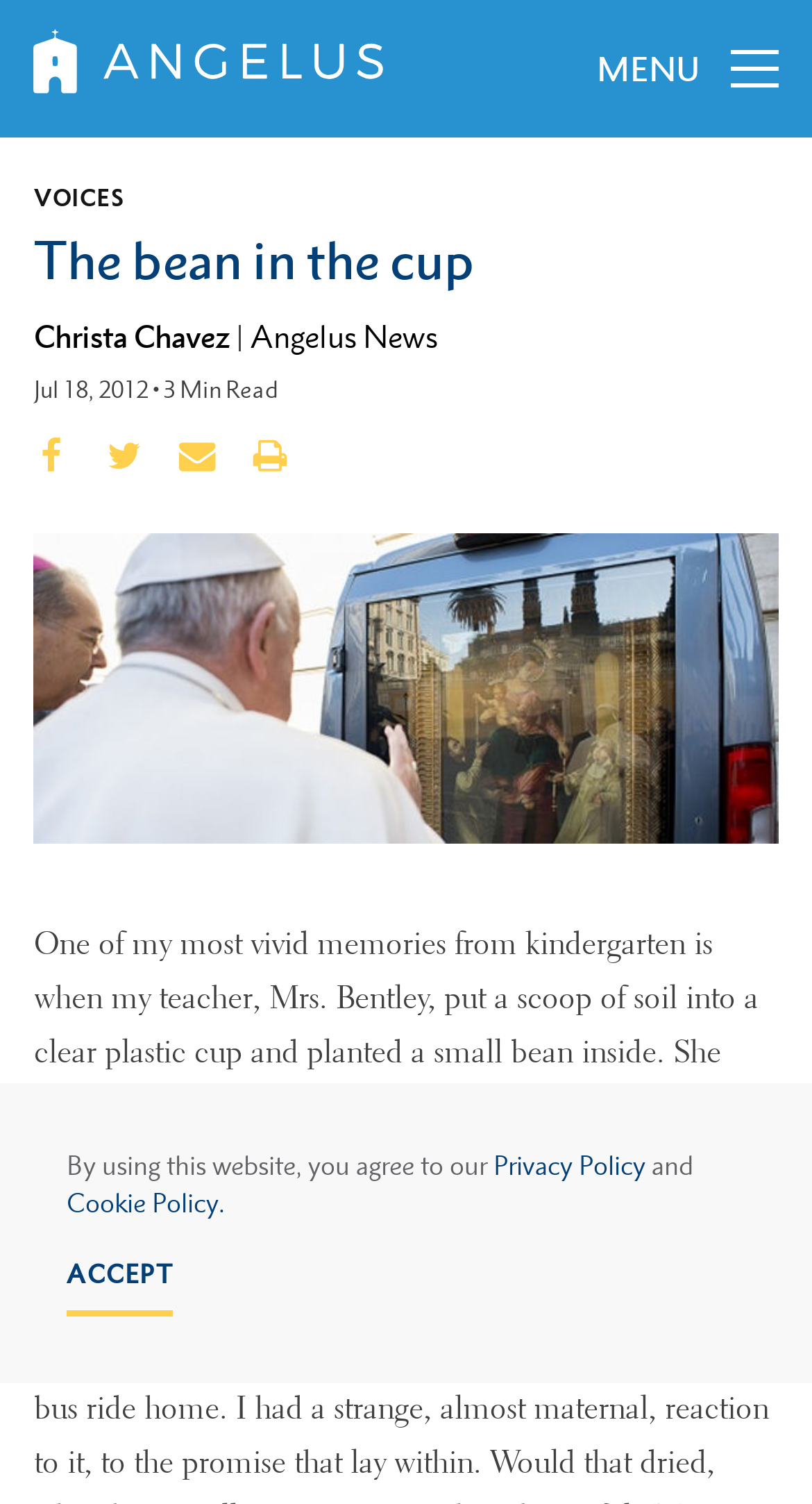Determine the bounding box for the UI element described here: "Angelus News".

[0.308, 0.21, 0.539, 0.236]